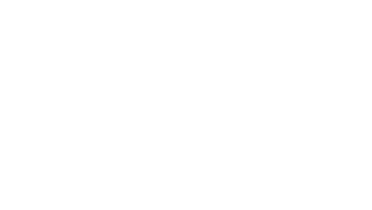Could you please study the image and provide a detailed answer to the question:
What is the name of the movement in the image?

The name of the movement can be identified from the caption, which specifically mentions the 'Brave Movement' as one of the groups that participated in the event. This suggests that the movement in the image is indeed the Brave Movement.